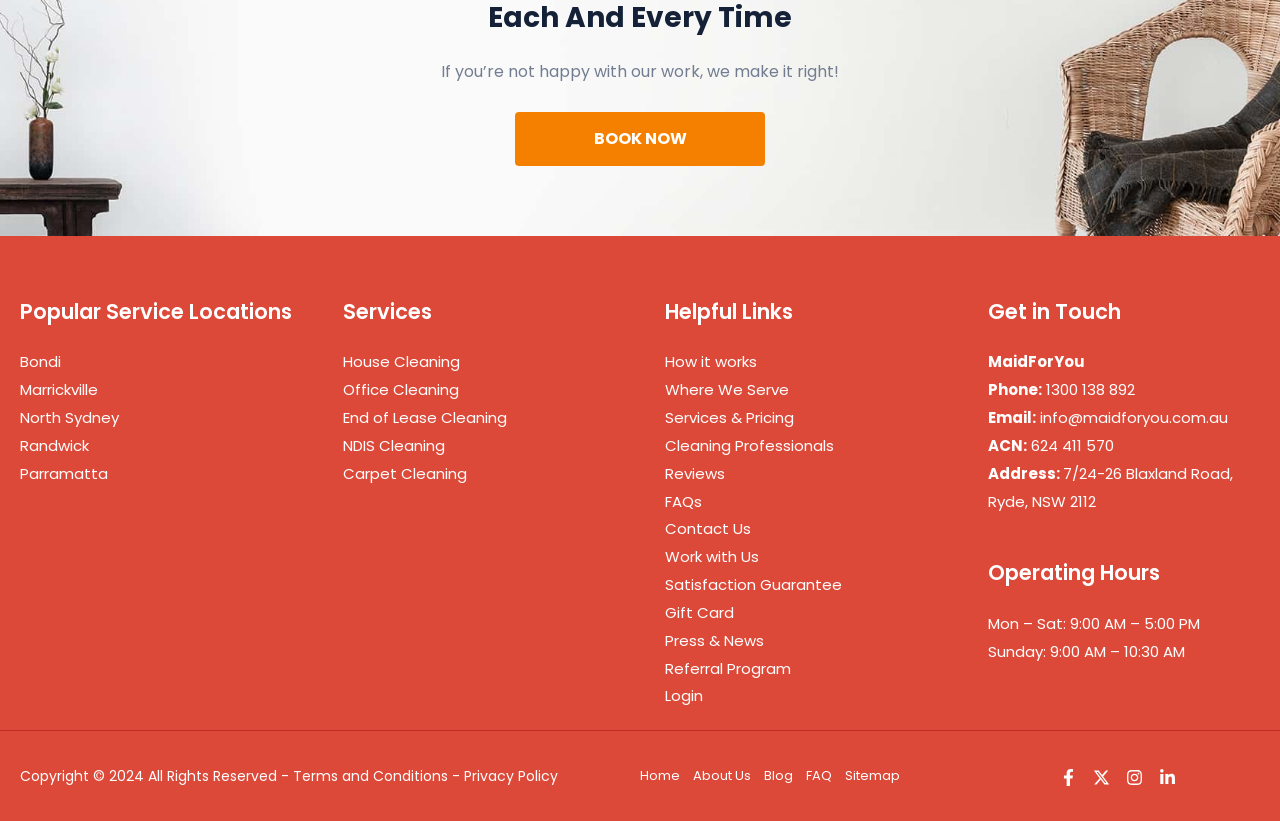Pinpoint the bounding box coordinates of the element you need to click to execute the following instruction: "Book now". The bounding box should be represented by four float numbers between 0 and 1, in the format [left, top, right, bottom].

[0.402, 0.136, 0.598, 0.202]